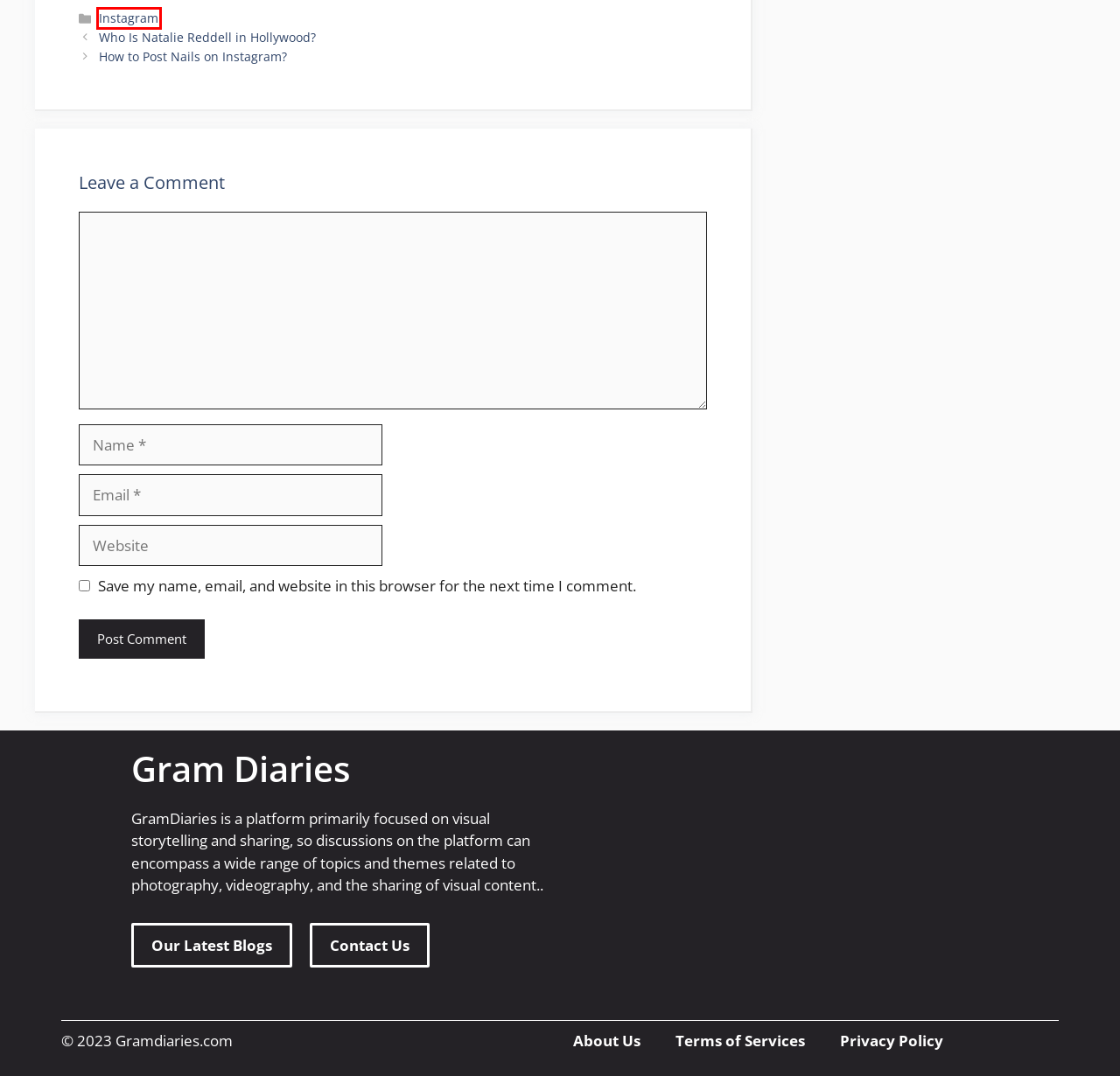Examine the screenshot of the webpage, which has a red bounding box around a UI element. Select the webpage description that best fits the new webpage after the element inside the red bounding box is clicked. Here are the choices:
A. 135 Instagram Captions For “End Of Semester”
B. Who Is Natalie Reddell in Hollywood?
C. How to Post Nails on Instagram?
D. Privacy Policy - Instagram Where Stories Come to Life
E. Terms of Service - Instagram Where Stories Come to Life
F. Contact Us - Instagram Where Stories Come to Life
G. Instagram - Instagram Where Stories Come to Life
H. Jon Reddell Obituary - Greenville, SC | The Palmetto Mortuary

G